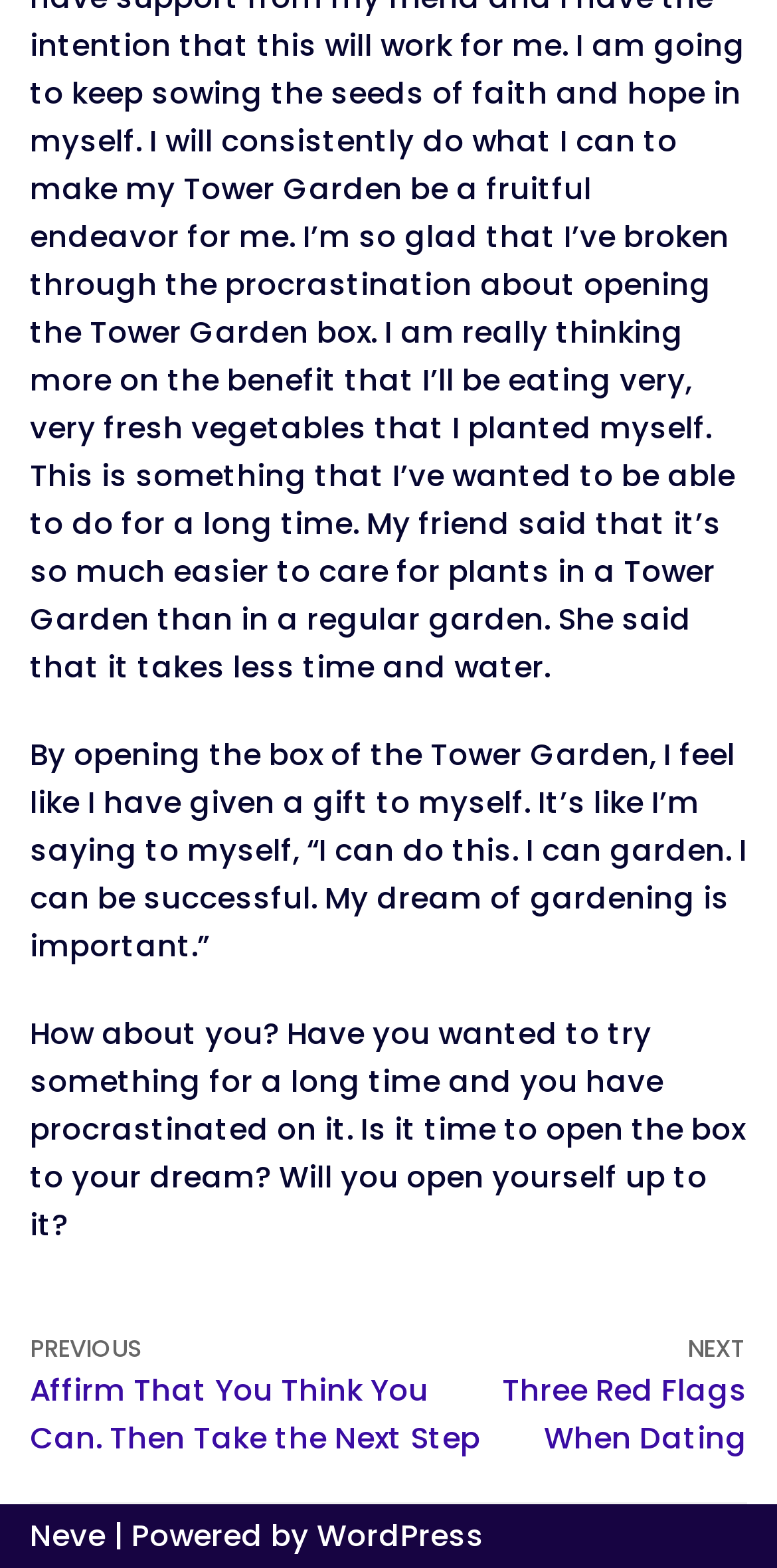What is the author encouraging the reader to do?
Kindly give a detailed and elaborate answer to the question.

The author is encouraging the reader to take action on their dreams and desires, as they ask the reader 'Is it time to open the box to your dream?' and suggest that they should take the next step towards achieving their goals.